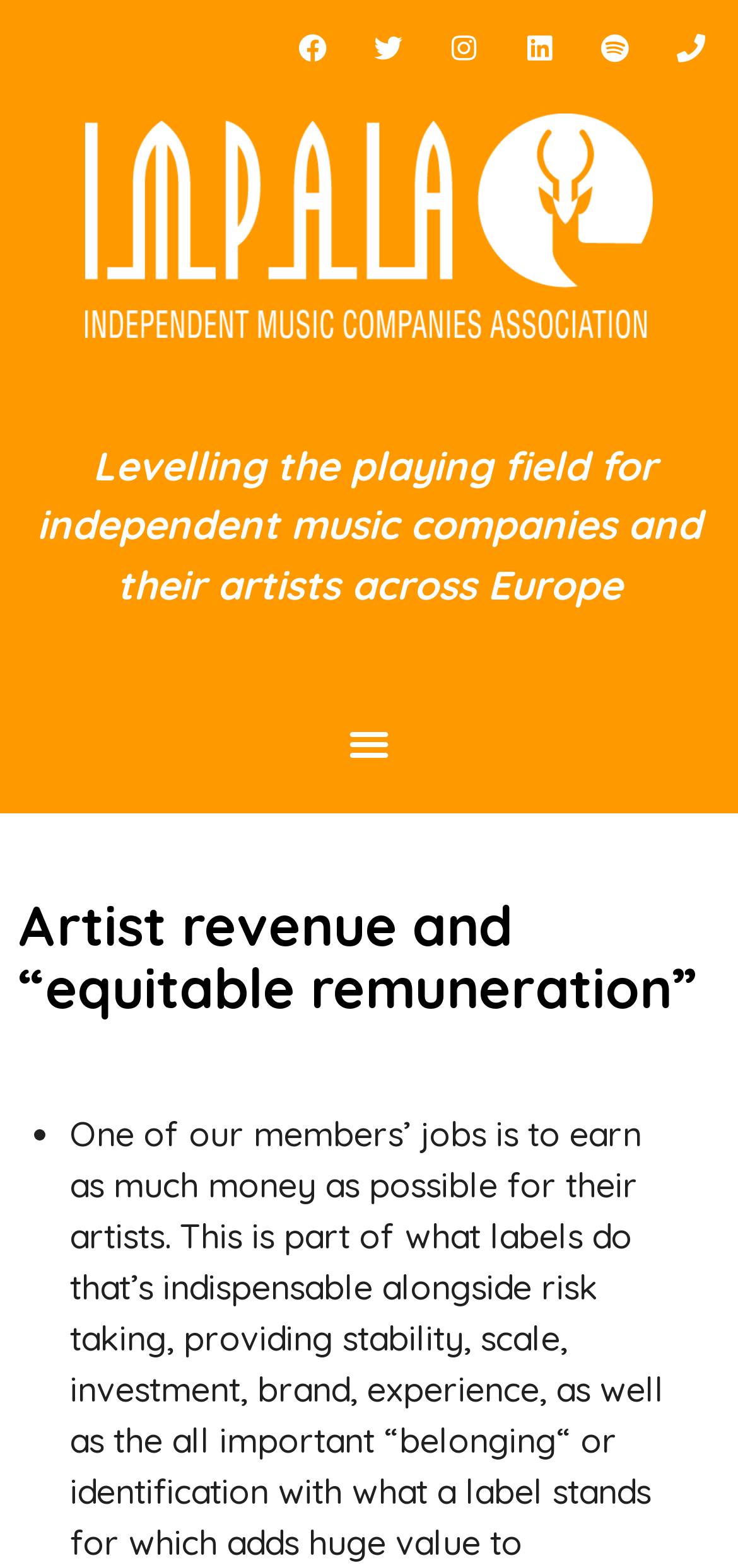What is the phone icon for?
Could you give a comprehensive explanation in response to this question?

I found a phone icon on the webpage, which is often used to represent contact information or a phone number. This suggests that the phone icon is for contacting someone or getting in touch with the organization.